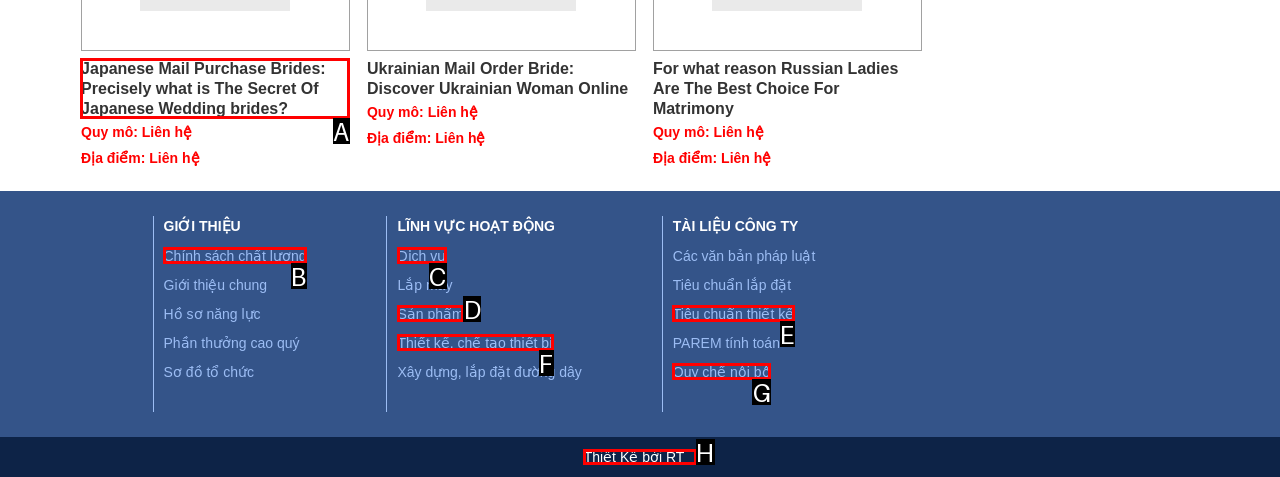Select the appropriate letter to fulfill the given instruction: Read about Japanese Mail Purchase Brides
Provide the letter of the correct option directly.

A